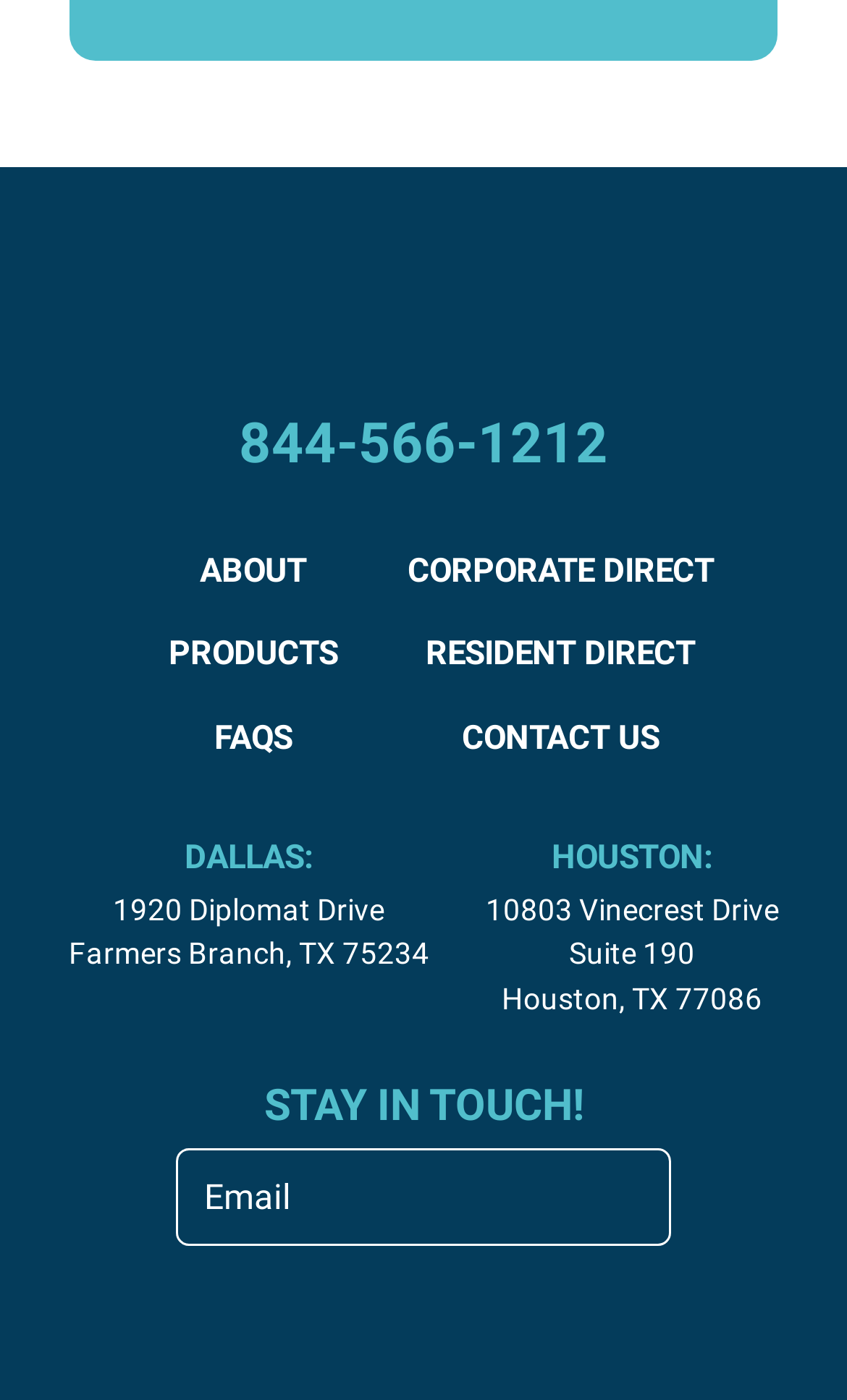Bounding box coordinates should be in the format (top-left x, top-left y, bottom-right x, bottom-right y) and all values should be floating point numbers between 0 and 1. Determine the bounding box coordinate for the UI element described as: name="input_1" placeholder="Email"

[0.208, 0.82, 0.792, 0.89]